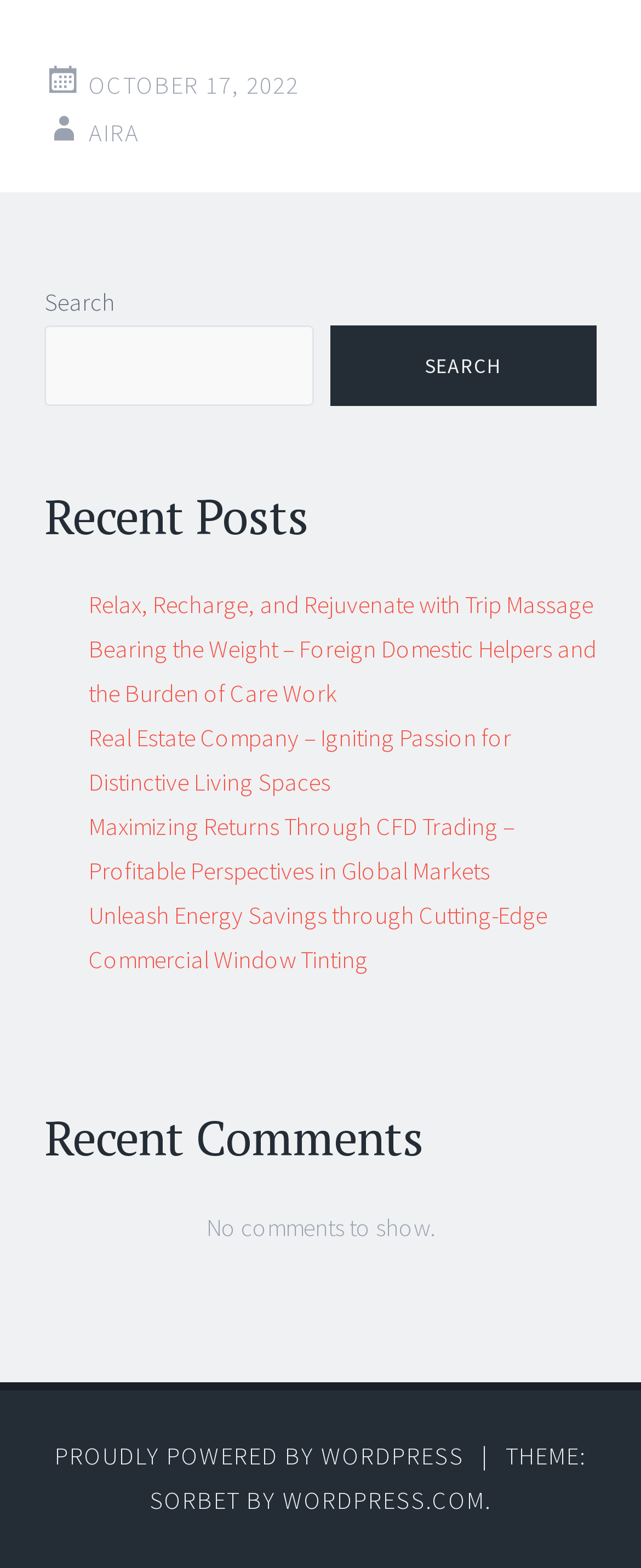Locate the bounding box coordinates of the element's region that should be clicked to carry out the following instruction: "visit AIRA". The coordinates need to be four float numbers between 0 and 1, i.e., [left, top, right, bottom].

[0.138, 0.074, 0.218, 0.094]